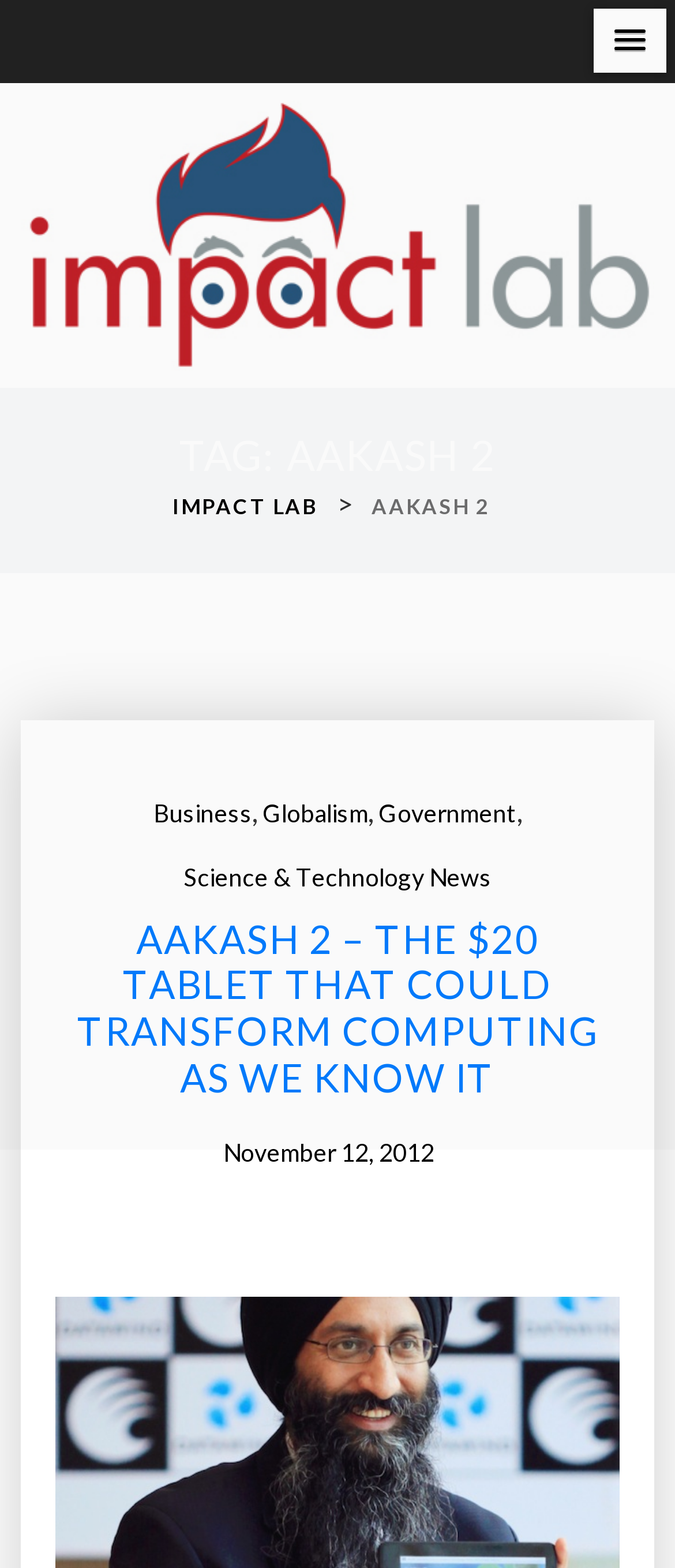Identify the bounding box for the described UI element: "Toggle Canvas Menu".

None